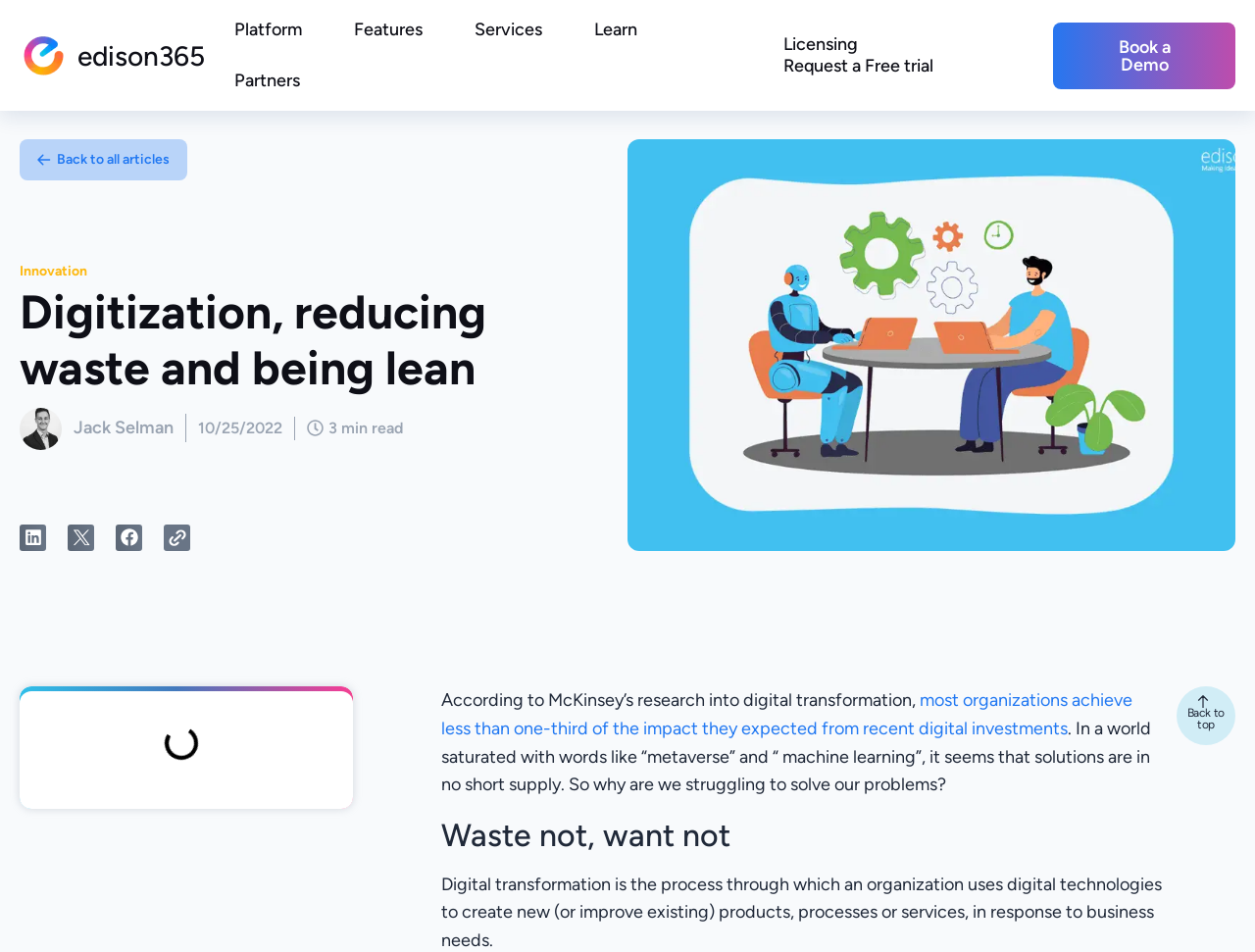Answer the question with a brief word or phrase:
What is the topic of the article?

Digital transformation